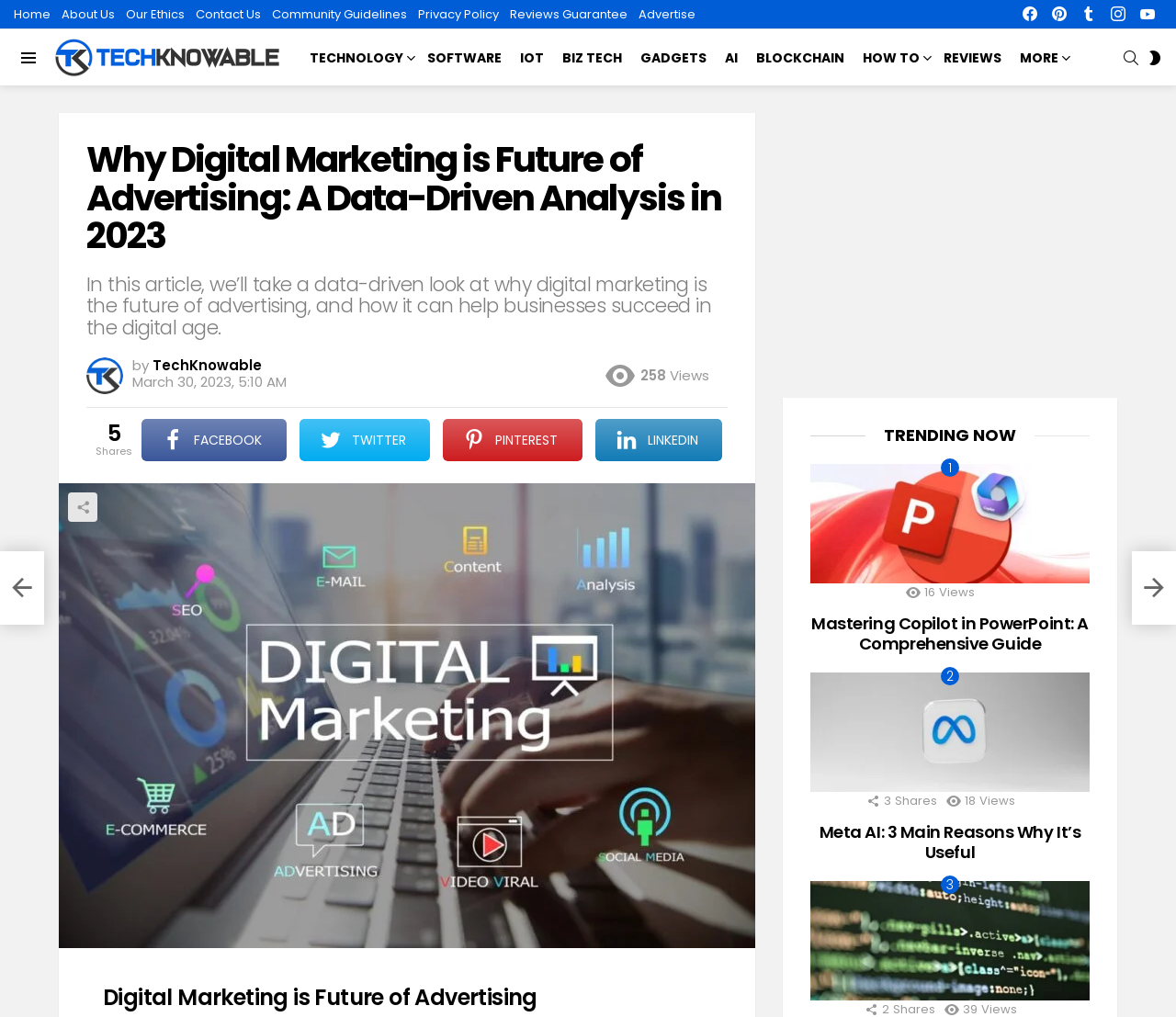Find the bounding box coordinates of the element to click in order to complete the given instruction: "Click on the 'Home' link."

[0.012, 0.0, 0.043, 0.029]